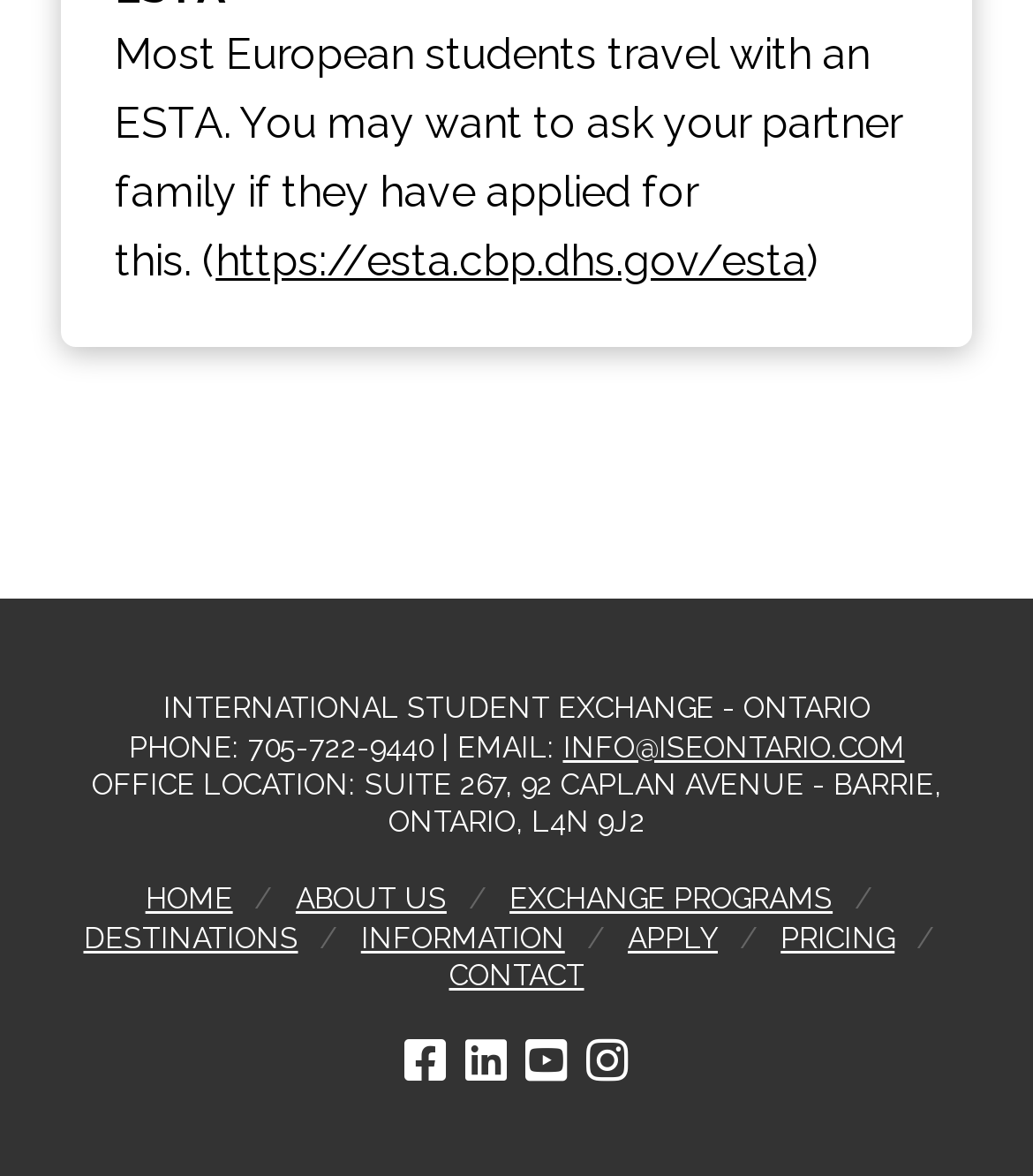Please identify the bounding box coordinates of the region to click in order to complete the given instruction: "learn about exchange programs". The coordinates should be four float numbers between 0 and 1, i.e., [left, top, right, bottom].

[0.493, 0.751, 0.806, 0.783]